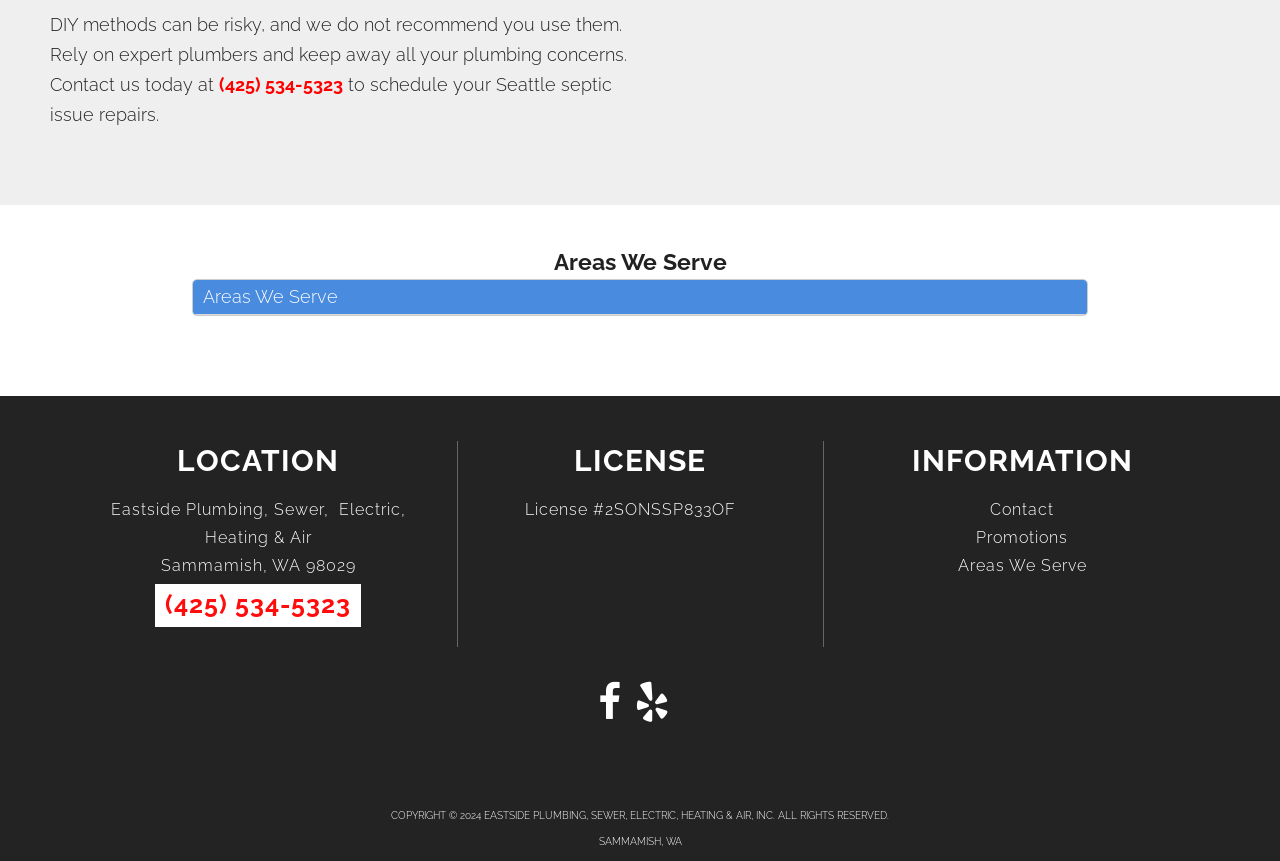What is the location of Eastside Plumbing, Sewer, Electric, Heating & Air?
Respond with a short answer, either a single word or a phrase, based on the image.

Sammamish, WA 98029